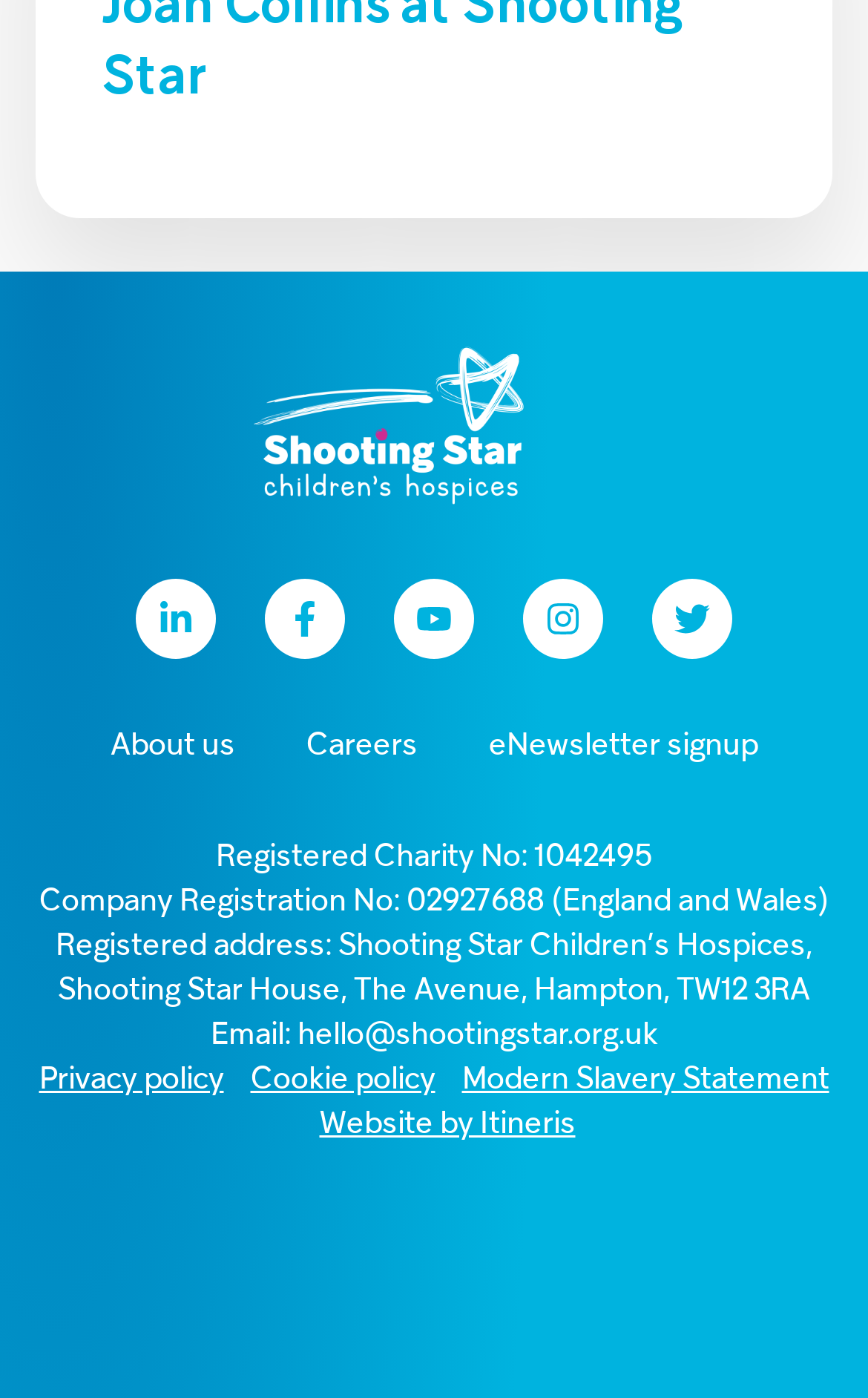Please identify the bounding box coordinates of the element's region that needs to be clicked to fulfill the following instruction: "View terms and conditions". The bounding box coordinates should consist of four float numbers between 0 and 1, i.e., [left, top, right, bottom].

None